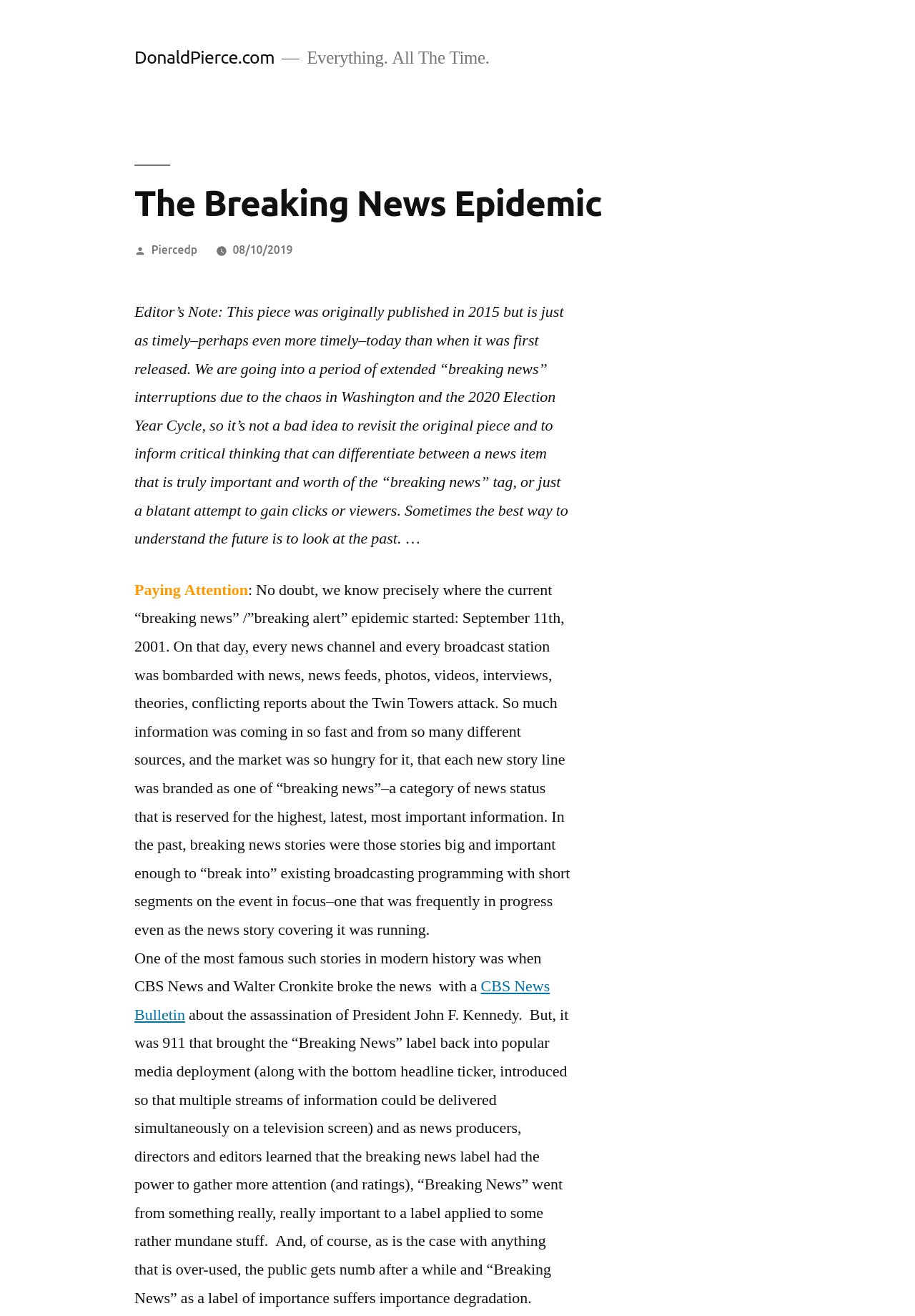What event is mentioned as the starting point of the 'breaking news' epidemic?
Using the visual information, answer the question in a single word or phrase.

September 11th, 2001